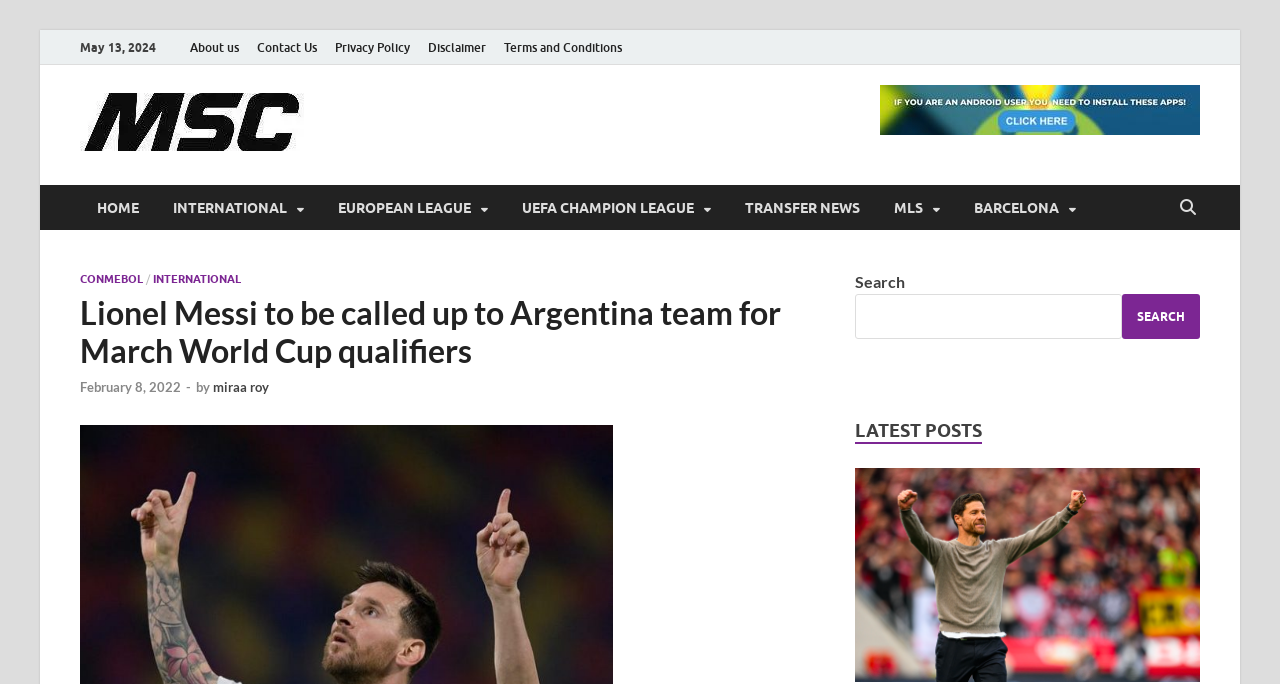Identify the bounding box coordinates of the area that should be clicked in order to complete the given instruction: "Search for football news". The bounding box coordinates should be four float numbers between 0 and 1, i.e., [left, top, right, bottom].

[0.668, 0.43, 0.877, 0.496]